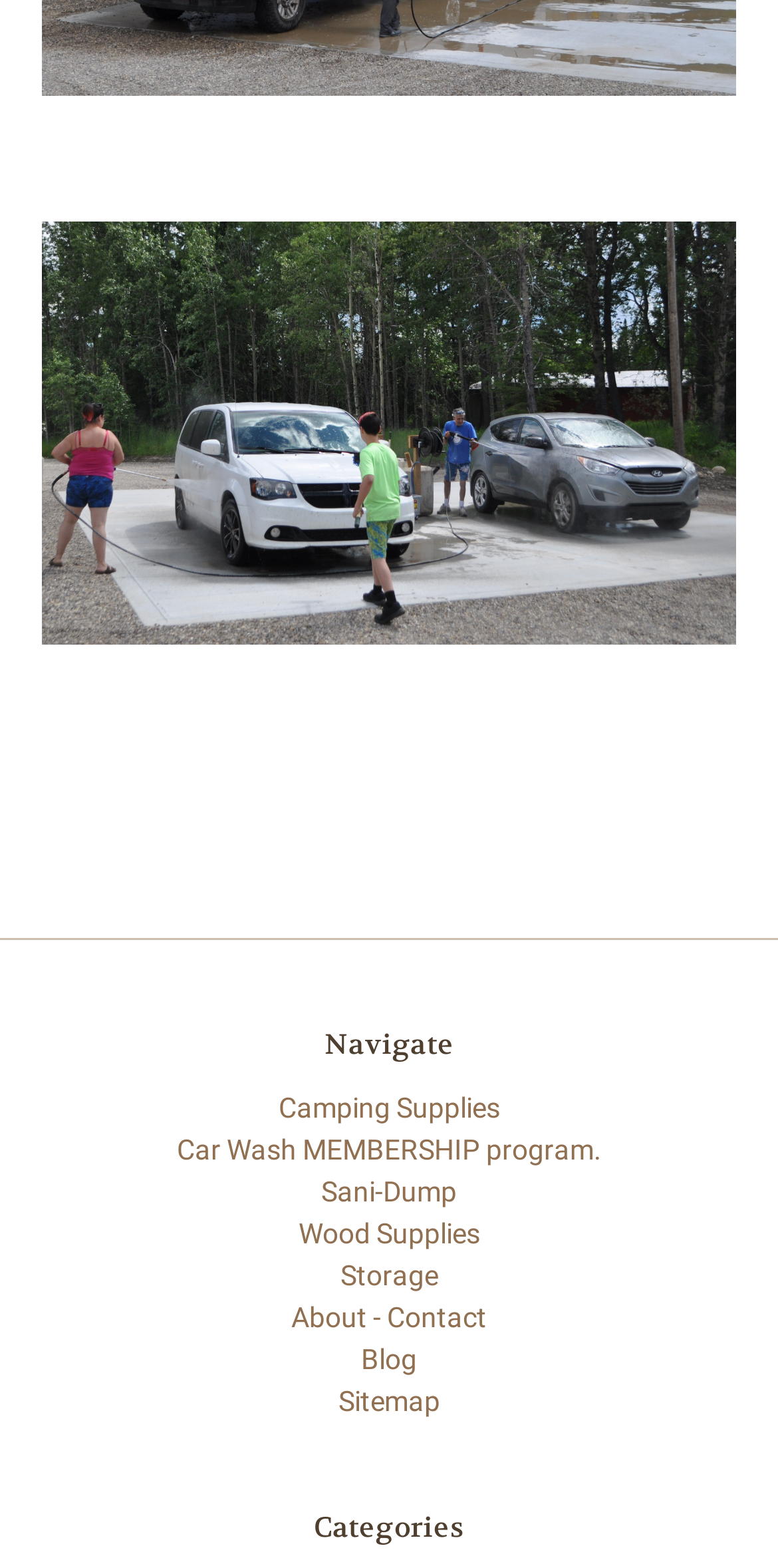Determine the bounding box coordinates of the section I need to click to execute the following instruction: "Check the sitemap". Provide the coordinates as four float numbers between 0 and 1, i.e., [left, top, right, bottom].

[0.435, 0.883, 0.565, 0.904]